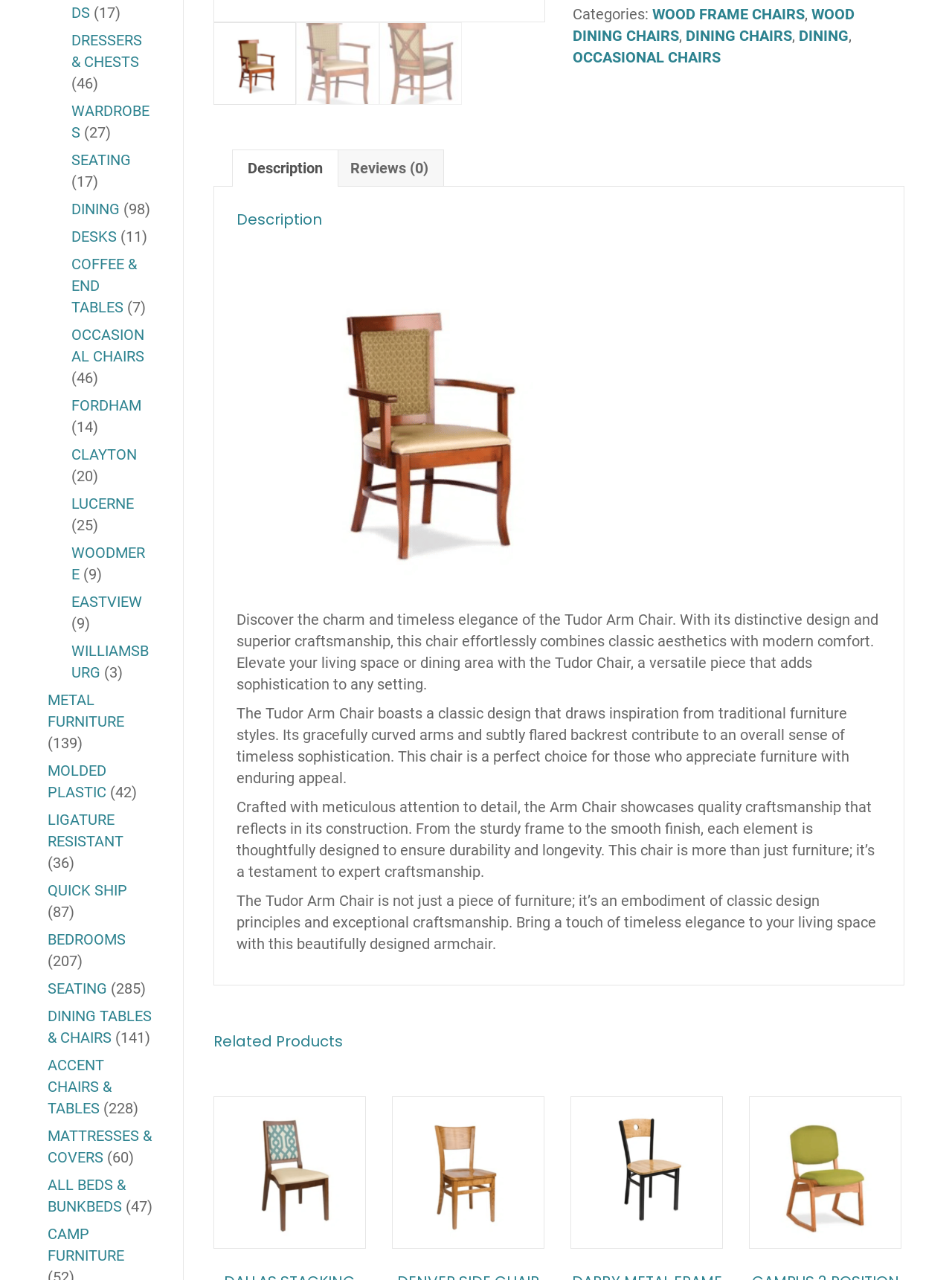Extract the bounding box of the UI element described as: "DINING TABLES & CHAIRS".

[0.05, 0.786, 0.159, 0.817]